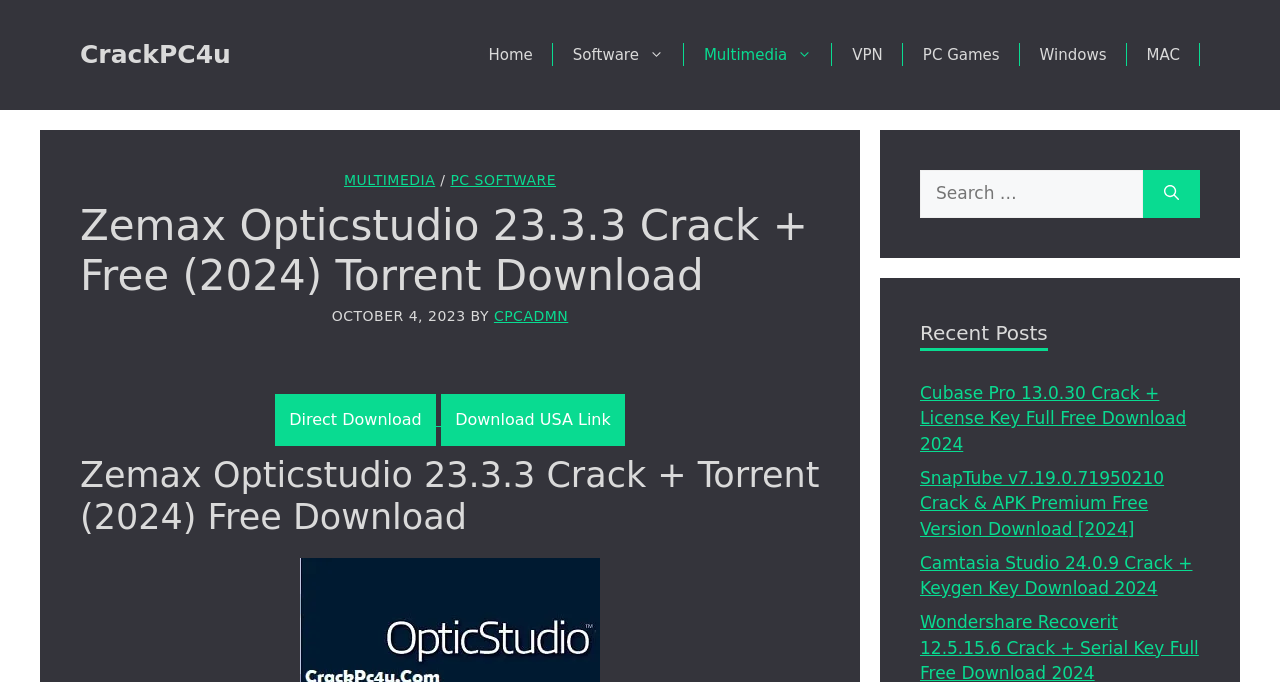Given the description of the UI element: "April 2019", predict the bounding box coordinates in the form of [left, top, right, bottom], with each value being a float between 0 and 1.

None